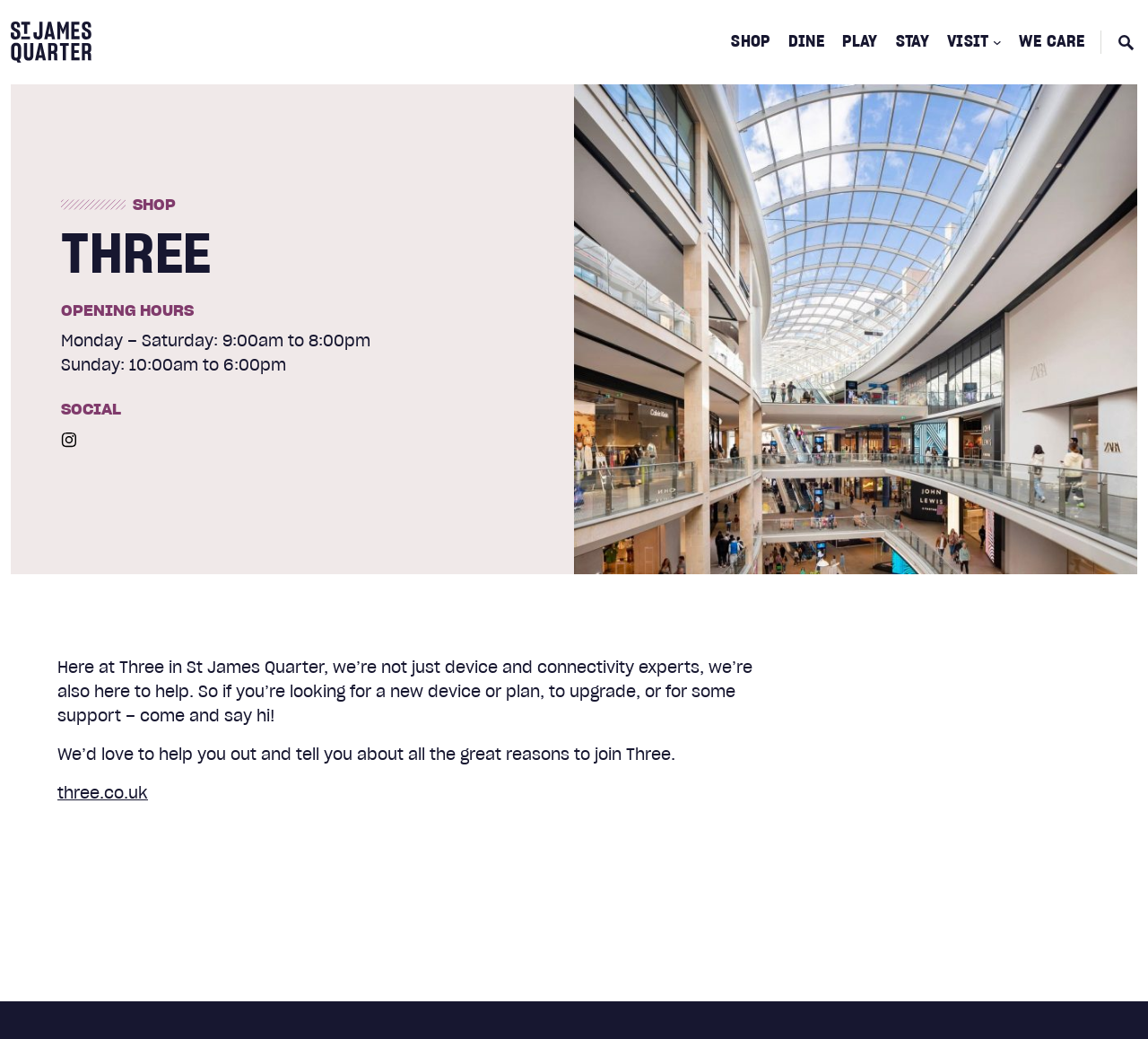What are the opening hours on Sundays?
Refer to the image and provide a one-word or short phrase answer.

10:00am to 6:00pm